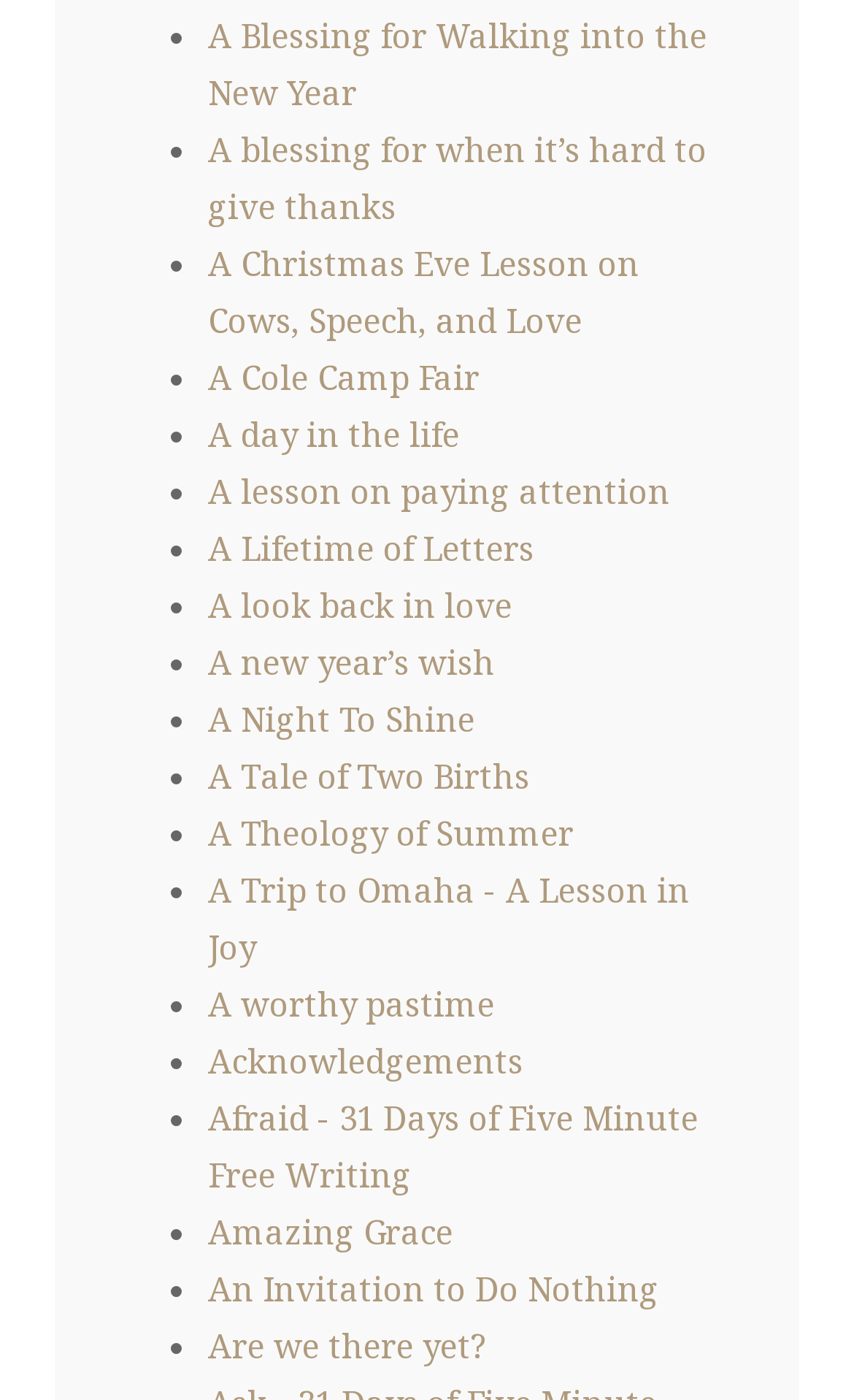Identify the bounding box of the HTML element described here: "Outlines for research papers". Provide the coordinates as four float numbers between 0 and 1: [left, top, right, bottom].

None